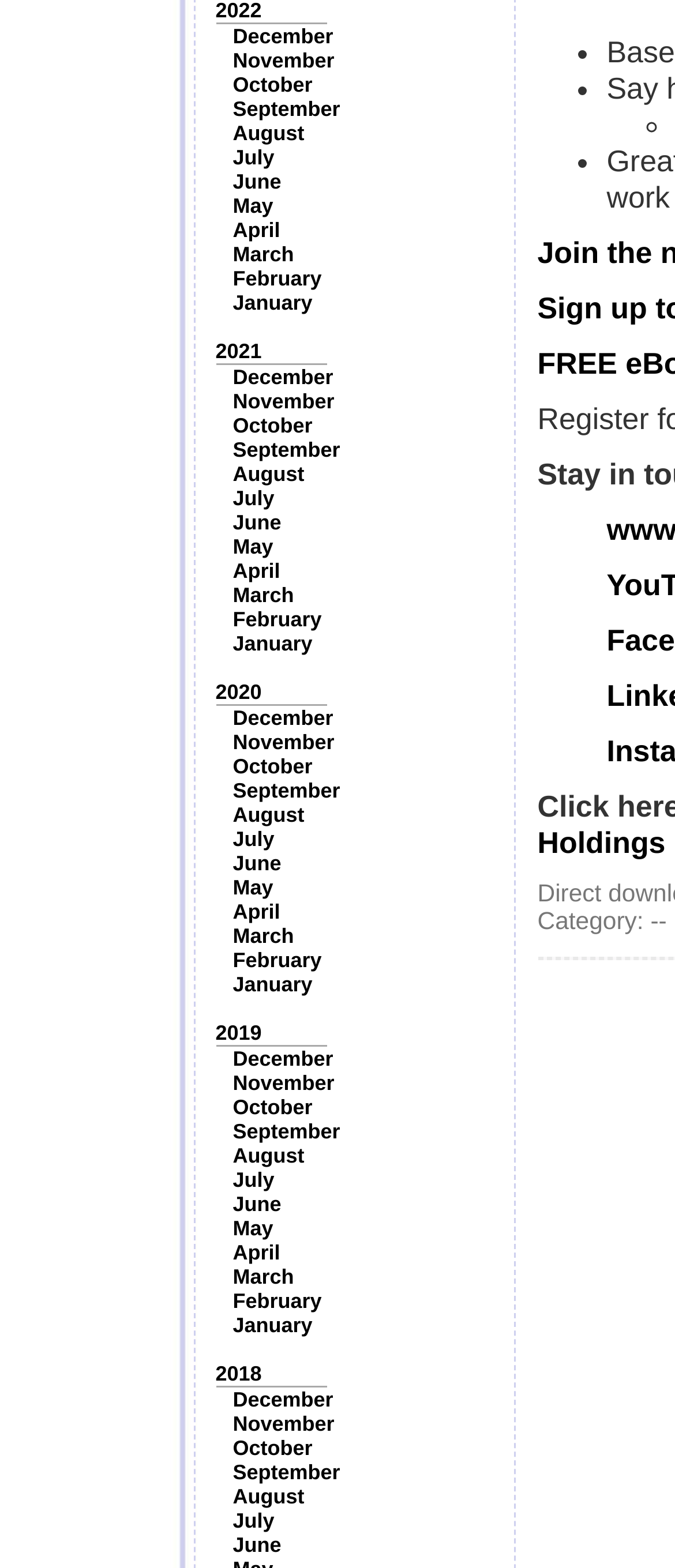How many years are listed on this webpage?
Please give a well-detailed answer to the question.

I counted the number of year links on the webpage, which are '2021', '2020', '2019', and '2018', so there are 4 years listed.